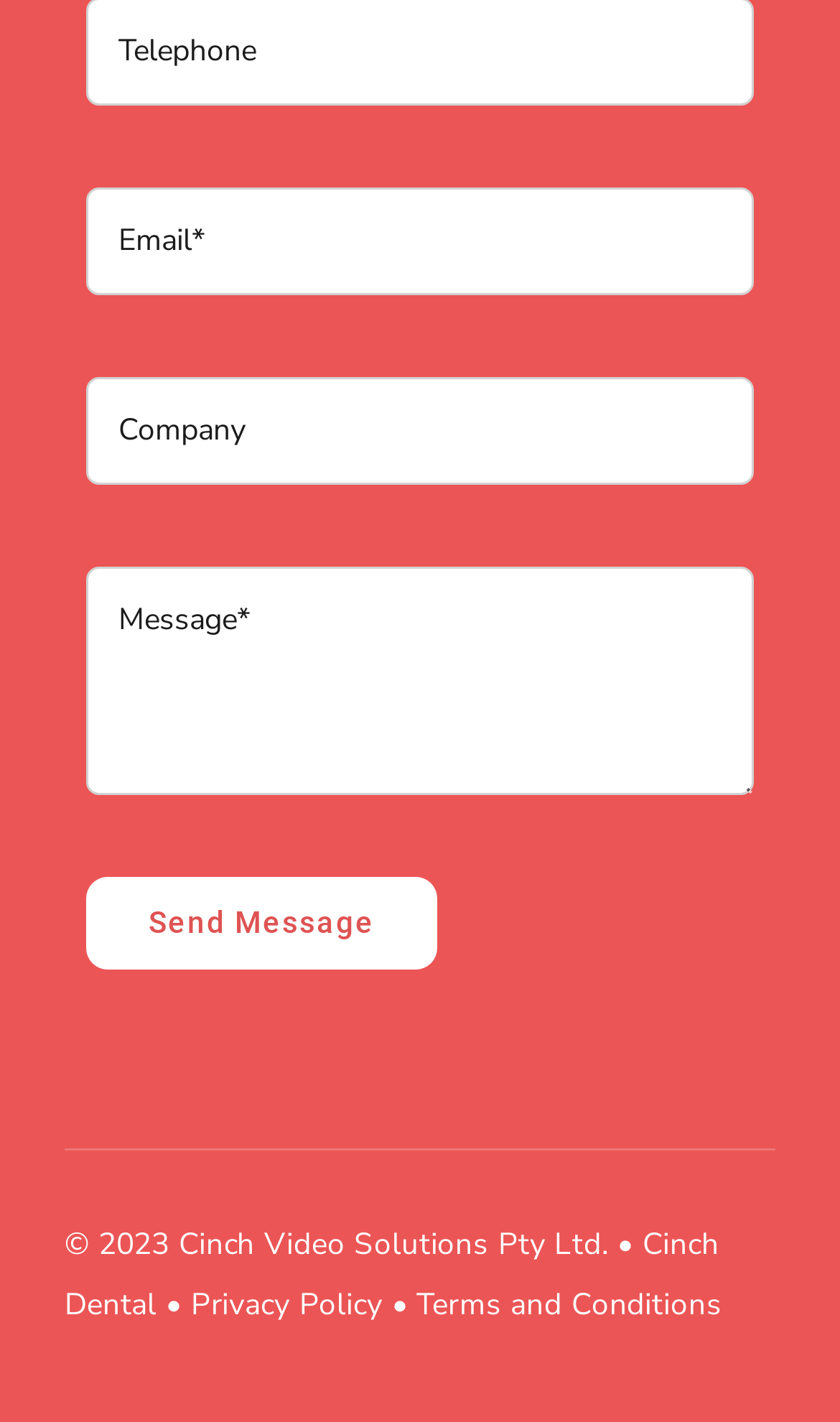Find the bounding box of the element with the following description: "name="message" placeholder="Message*"". The coordinates must be four float numbers between 0 and 1, formatted as [left, top, right, bottom].

[0.103, 0.398, 0.897, 0.559]